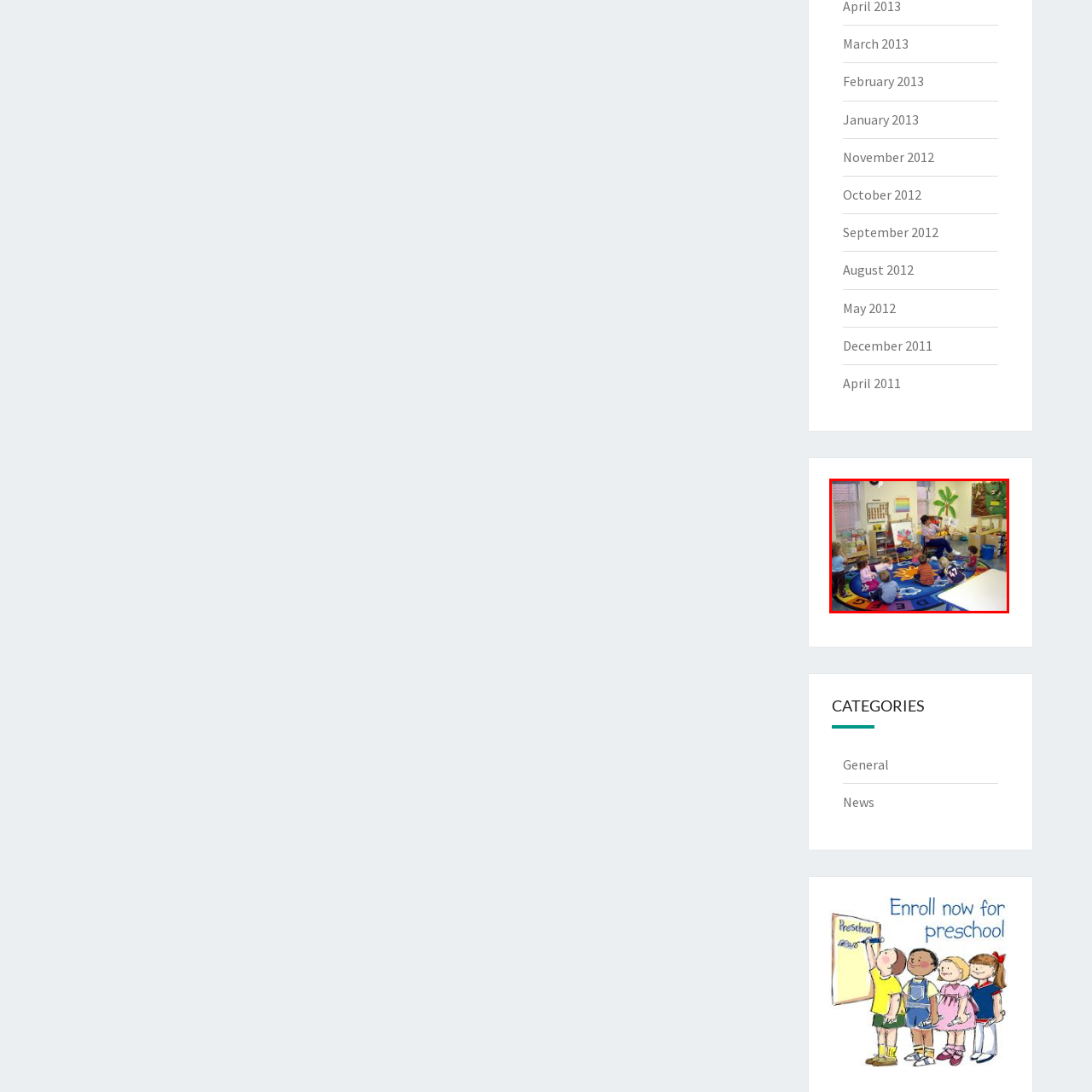Look closely at the part of the image inside the red bounding box, then respond in a word or phrase: What is painted on the wall?

A large tree